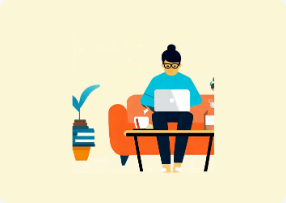Offer a detailed narrative of what is shown in the image.

An illustration depicting a remote work scenario: a person with glasses is seated comfortably on a bright orange couch, working intently on a laptop. The individual is dressed in a cozy blue sweater, embodying a relaxed yet focused work environment. Beside them, an elegant plant stands in a pot next to a stack of books, contributing to a cozy and inviting atmosphere. This setting emphasizes the theme of remote work reflecting the evolution of productivity and collaboration, as discussed in the linked article "15 Common Misconceptions About Remote Teams to Employers," which aims to address and debunk widespread myths surrounding remote teamwork.